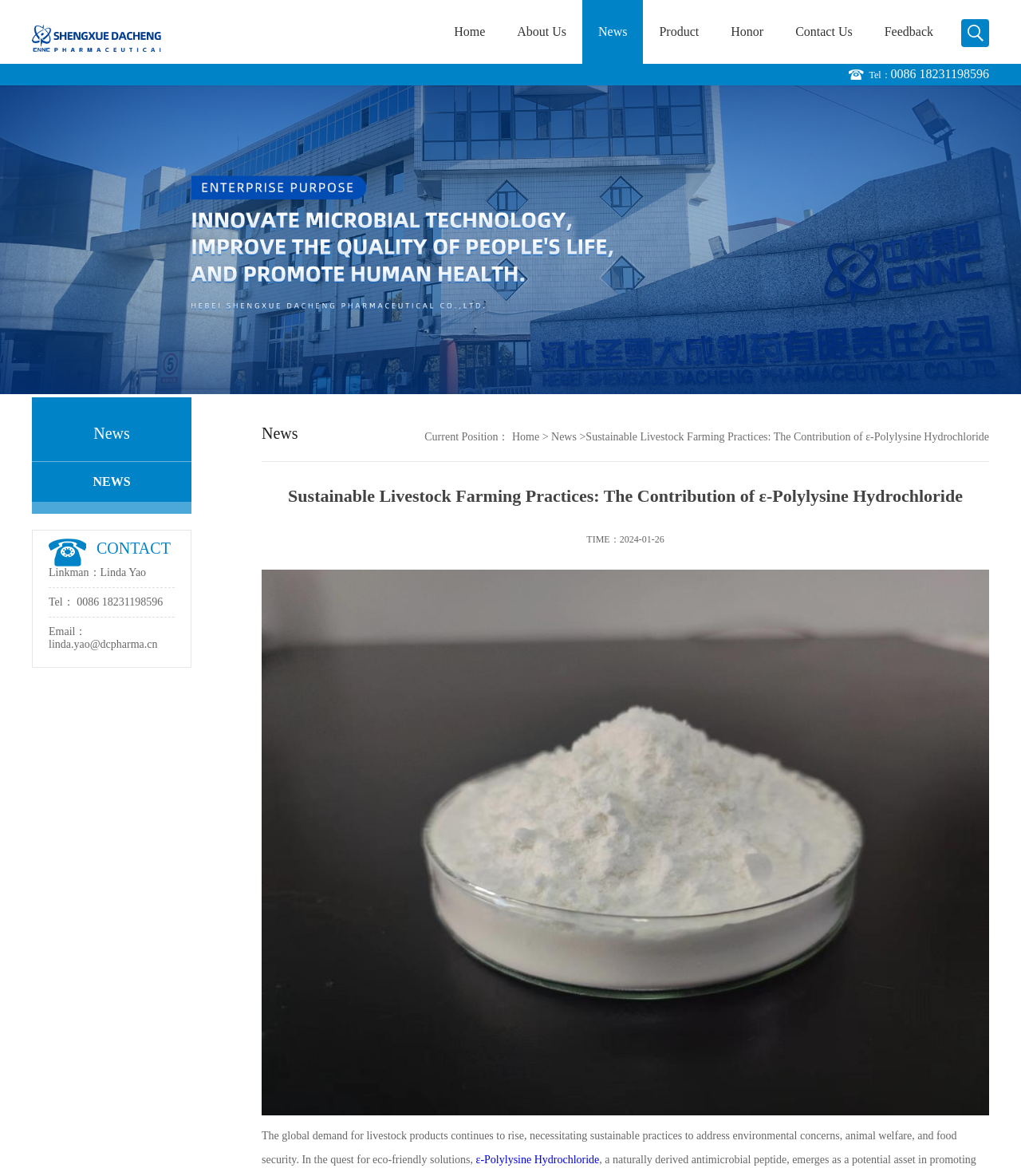What is the topic of the news article on the webpage?
Refer to the image and provide a detailed answer to the question.

I found the topic of the news article by looking at the heading of the article, which is 'Sustainable Livestock Farming Practices: The Contribution of ε-Polylysine Hydrochloride'. The topic is 'Sustainable Livestock Farming Practices'.